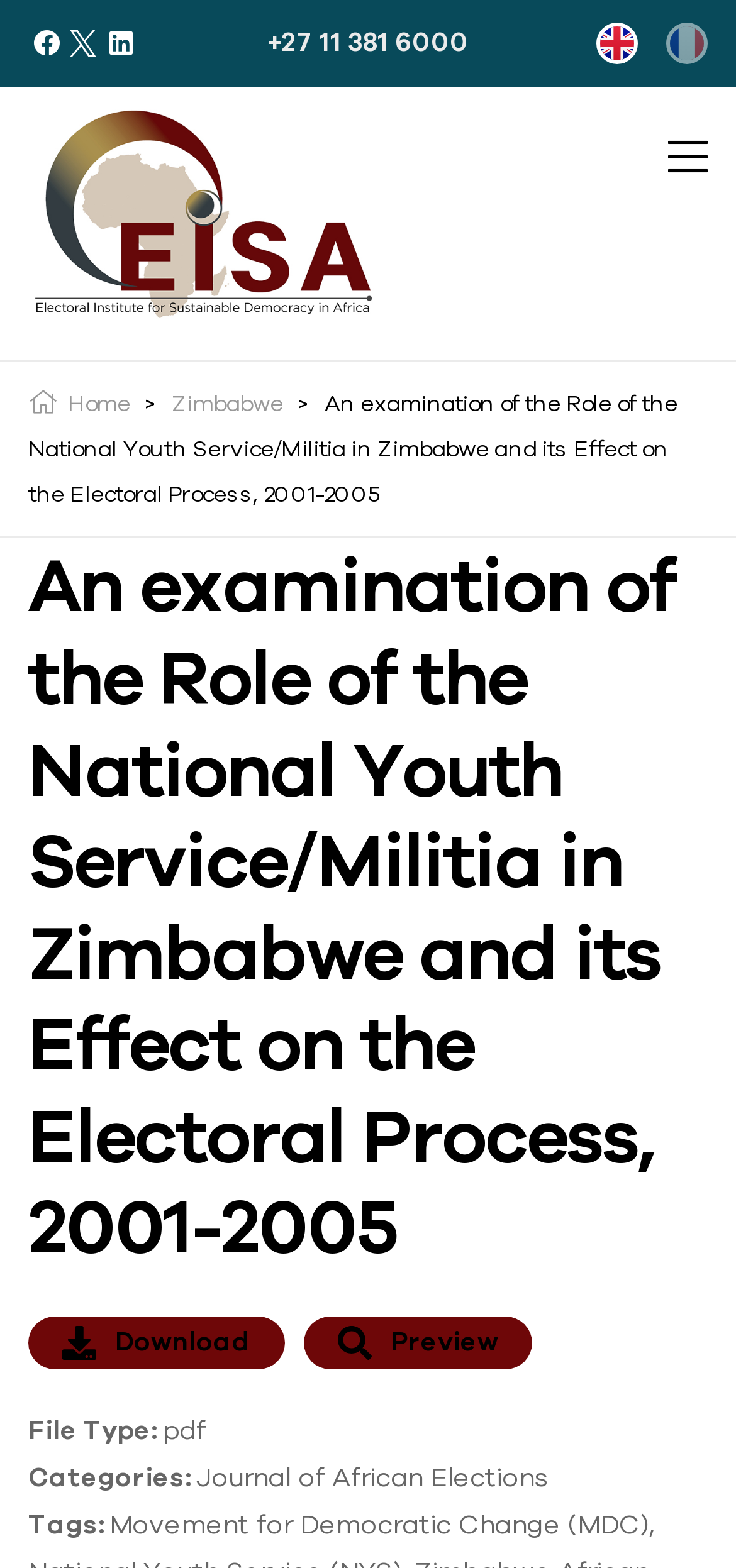Determine the bounding box coordinates of the element that should be clicked to execute the following command: "Select English language".

[0.81, 0.014, 0.867, 0.041]